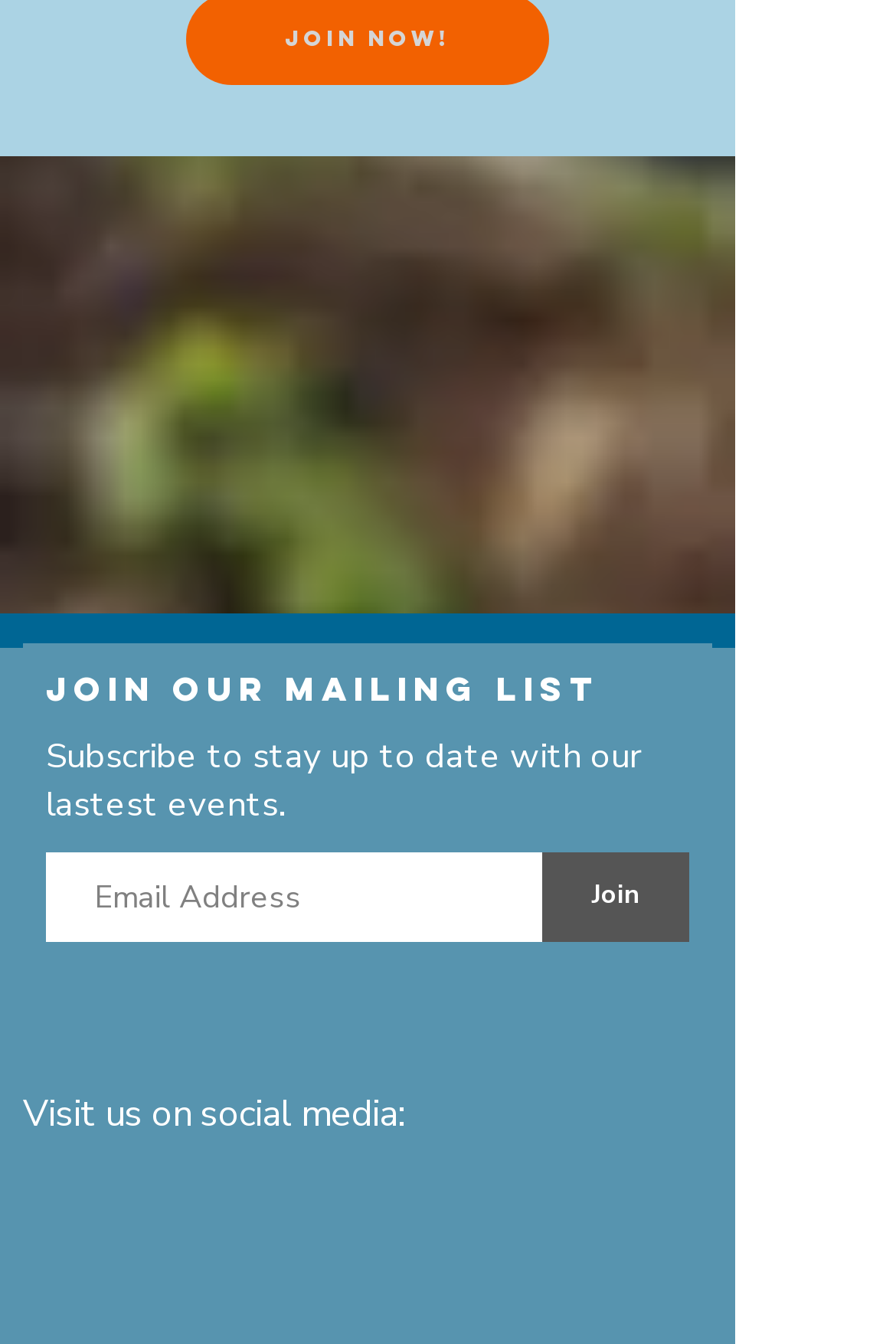Based on the image, provide a detailed and complete answer to the question: 
How many social media icons are displayed?

The 'Social Bar' list contains two links, one with a 'Black Facebook Icon' and another with a 'Black Instagram Icon', indicating that there are two social media icons displayed.